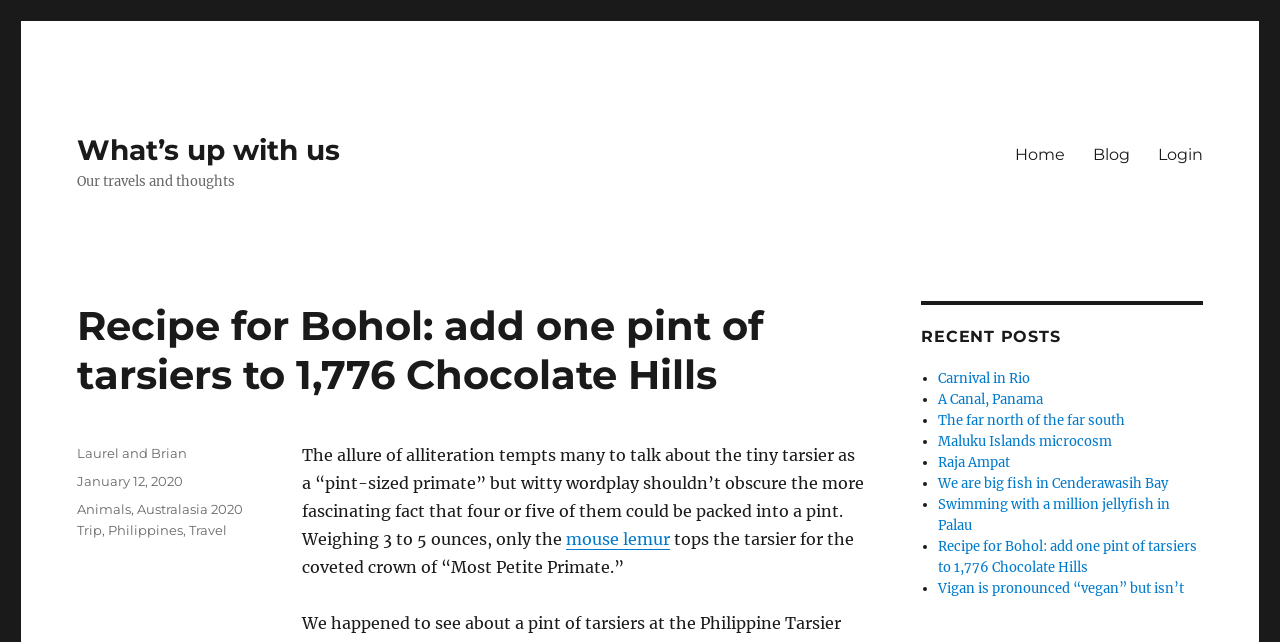Identify the bounding box coordinates of the region that needs to be clicked to carry out this instruction: "Click on the 'Login' link". Provide these coordinates as four float numbers ranging from 0 to 1, i.e., [left, top, right, bottom].

[0.894, 0.207, 0.951, 0.273]